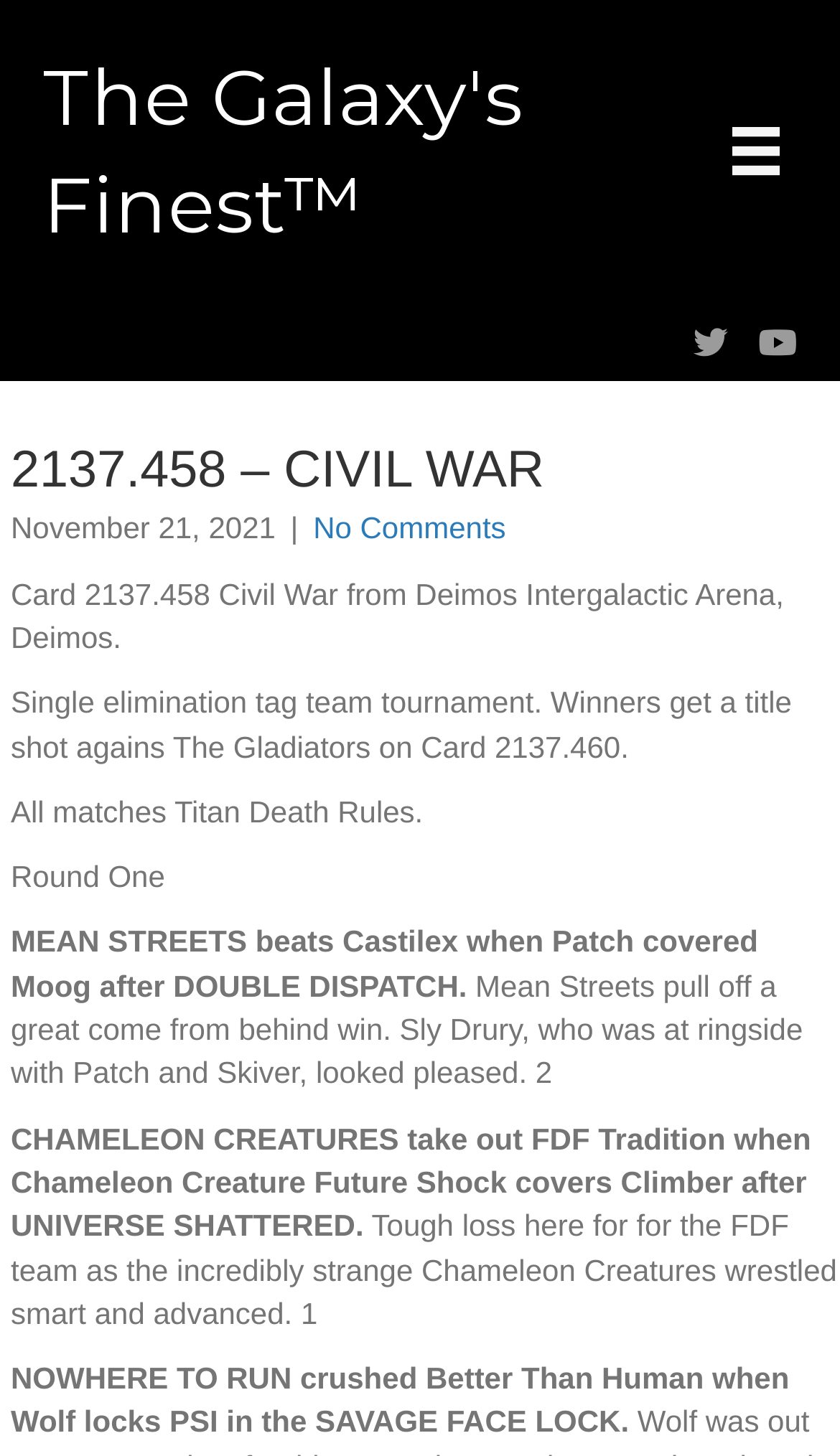What is the rule for all matches?
Refer to the image and respond with a one-word or short-phrase answer.

Titan Death Rules